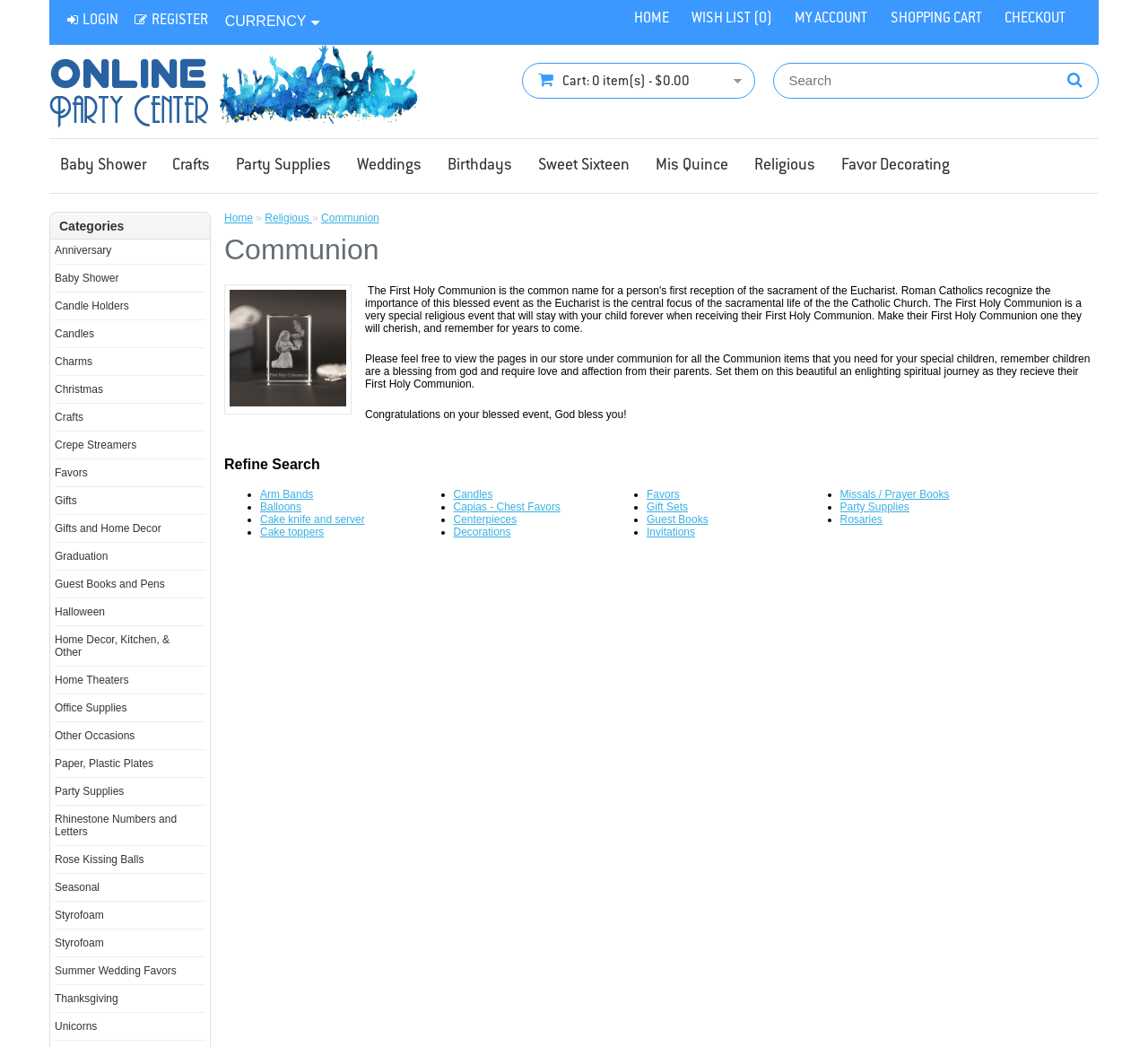Please locate the bounding box coordinates of the element that should be clicked to complete the given instruction: "view WISH LIST".

[0.602, 0.012, 0.673, 0.025]